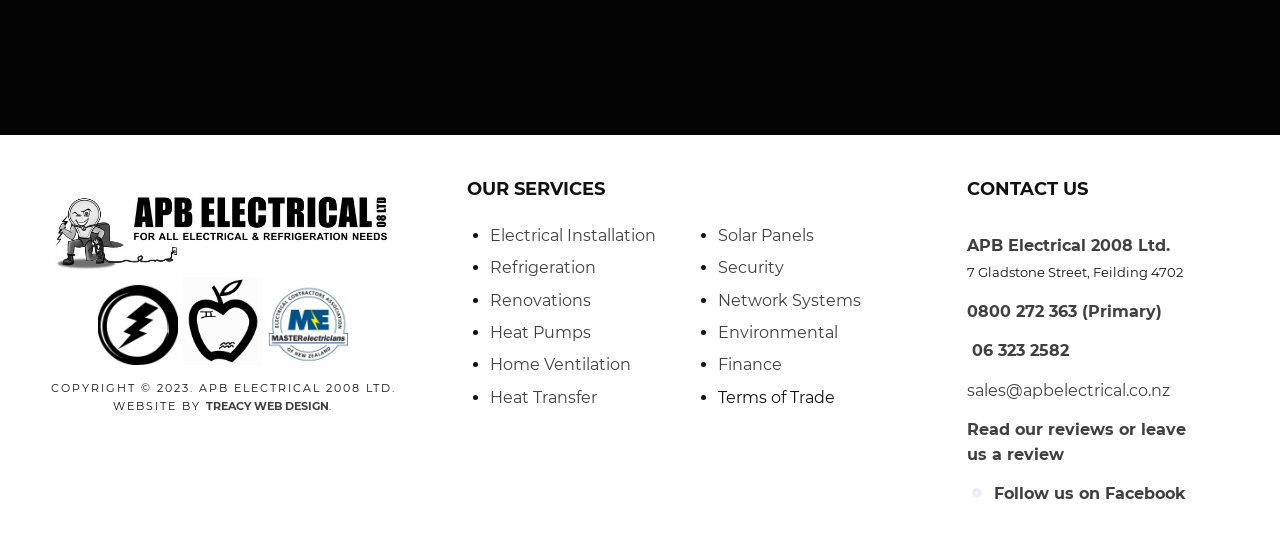With reference to the screenshot, provide a detailed response to the question below:
What is the phone number for primary contact?

I found the phone number for primary contact by looking at the text '0800 272 363' which is located at the bottom of the webpage, under the 'CONTACT US' heading, and is labeled as '(Primary)'.